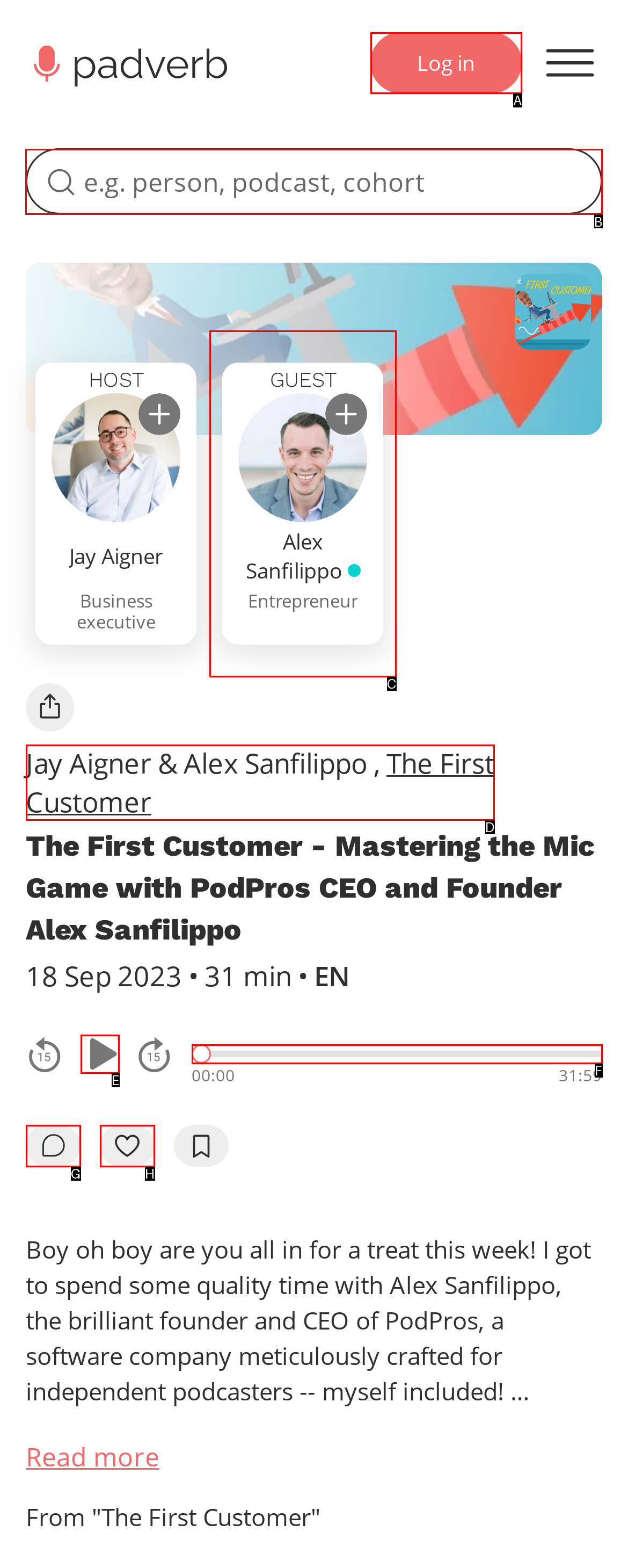Specify which HTML element I should click to complete this instruction: Search for something Answer with the letter of the relevant option.

B